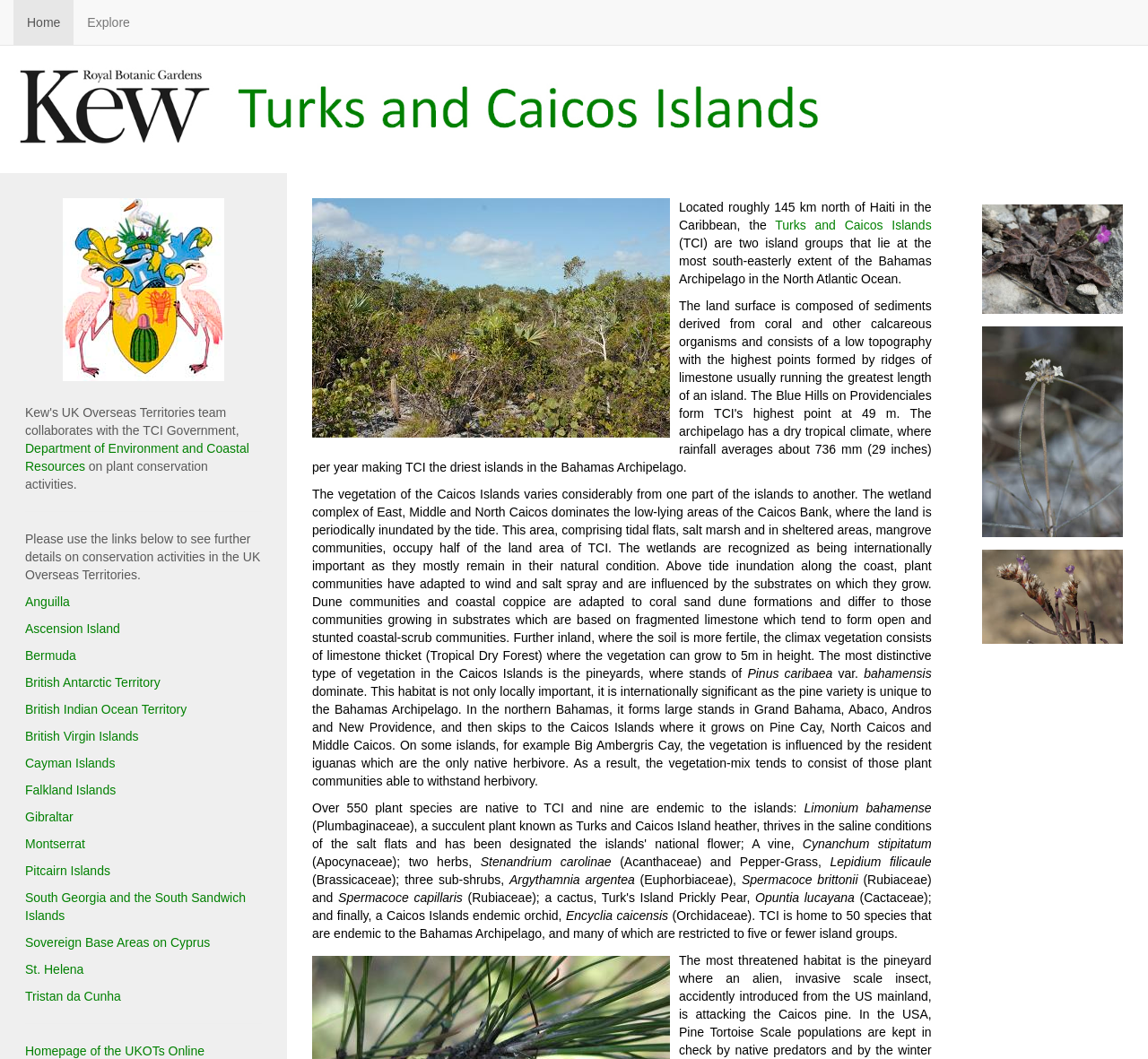Find the bounding box coordinates for the HTML element described in this sentence: "Turks and Caicos Islands". Provide the coordinates as four float numbers between 0 and 1, in the format [left, top, right, bottom].

[0.675, 0.206, 0.811, 0.219]